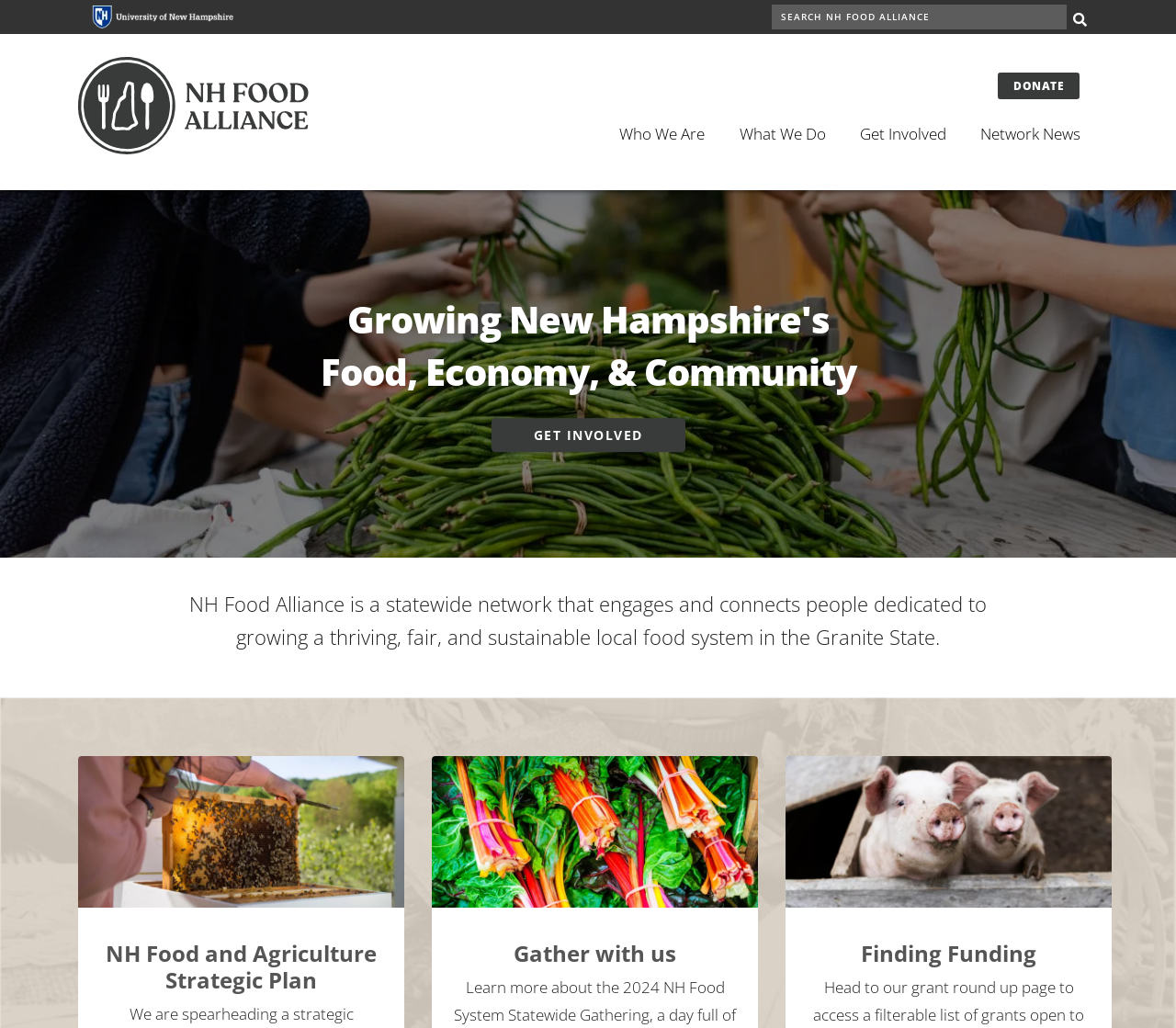Provide the bounding box coordinates of the HTML element described by the text: "Donate".

[0.848, 0.071, 0.918, 0.096]